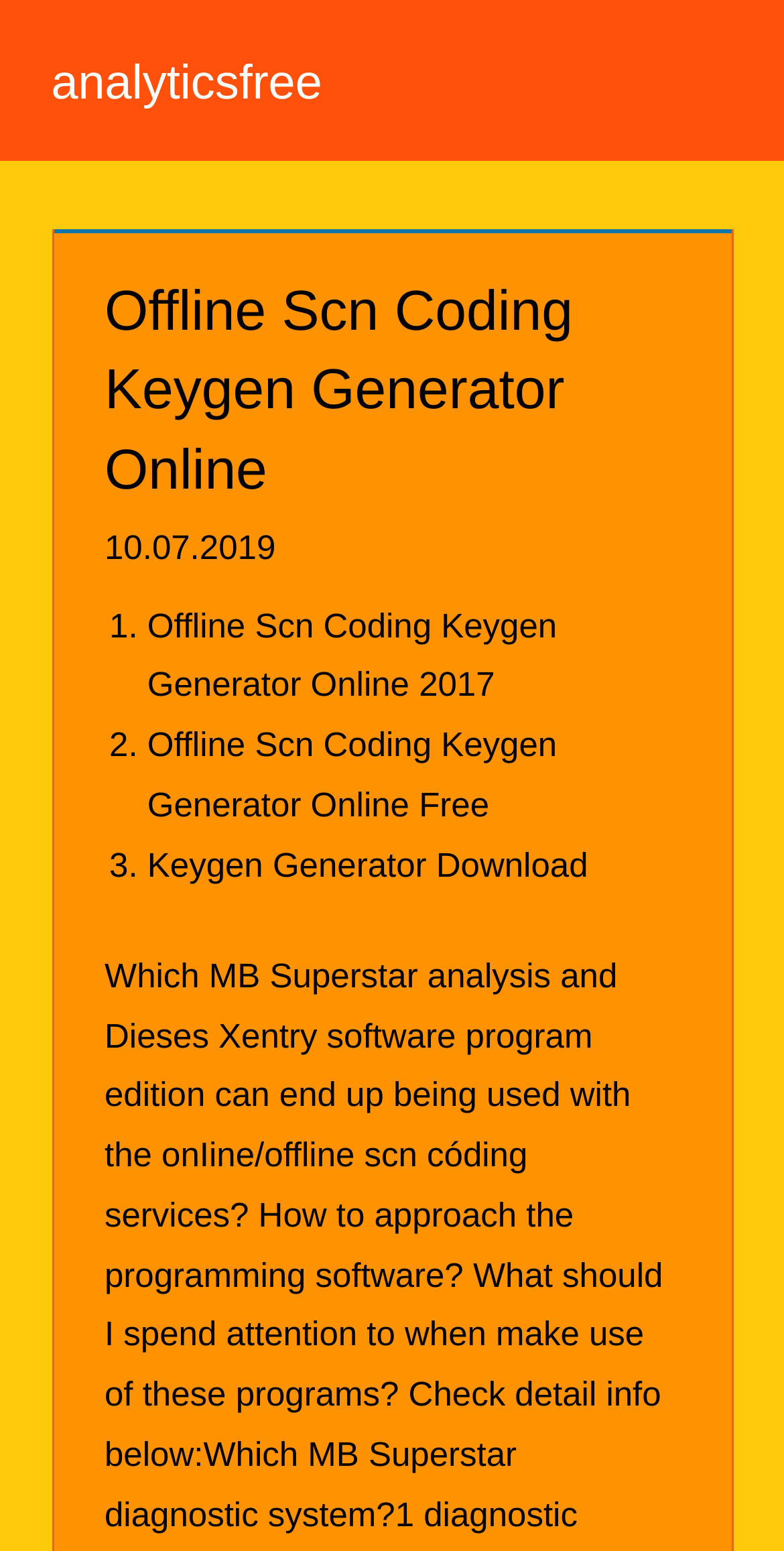Please use the details from the image to answer the following question comprehensively:
What is the position of the analyticsfree link on the webpage?

I determined the position of the analyticsfree link by looking at its bounding box coordinates. The y1 coordinate is 0.036, which is relatively small, indicating that the link is located at the top of the webpage. The x1 coordinate is 0.065, which is relatively small, indicating that the link is located on the left side of the webpage.